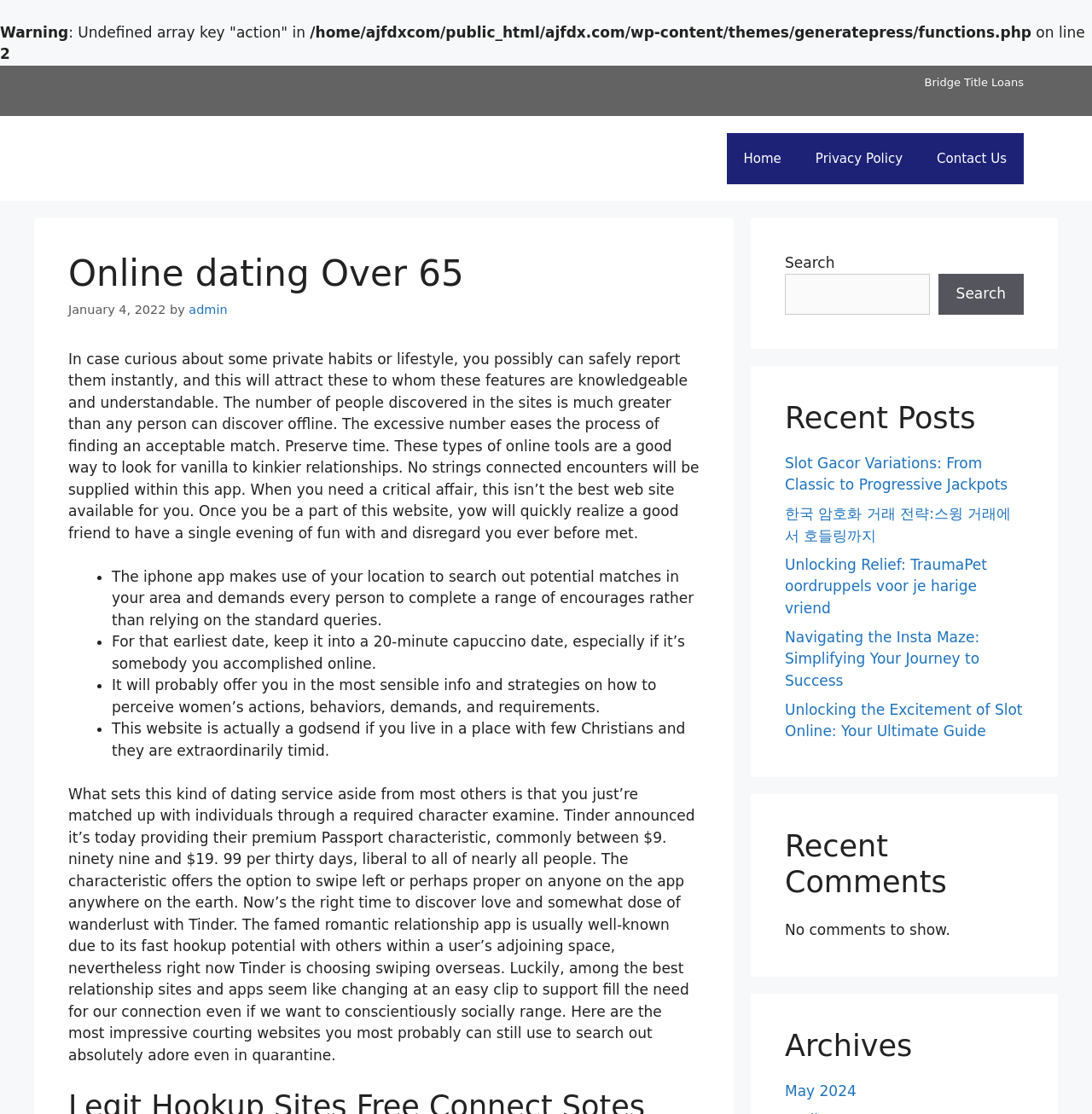Determine the bounding box coordinates of the clickable element to achieve the following action: 'Click the 'Home' link'. Provide the coordinates as four float values between 0 and 1, formatted as [left, top, right, bottom].

[0.665, 0.119, 0.731, 0.165]